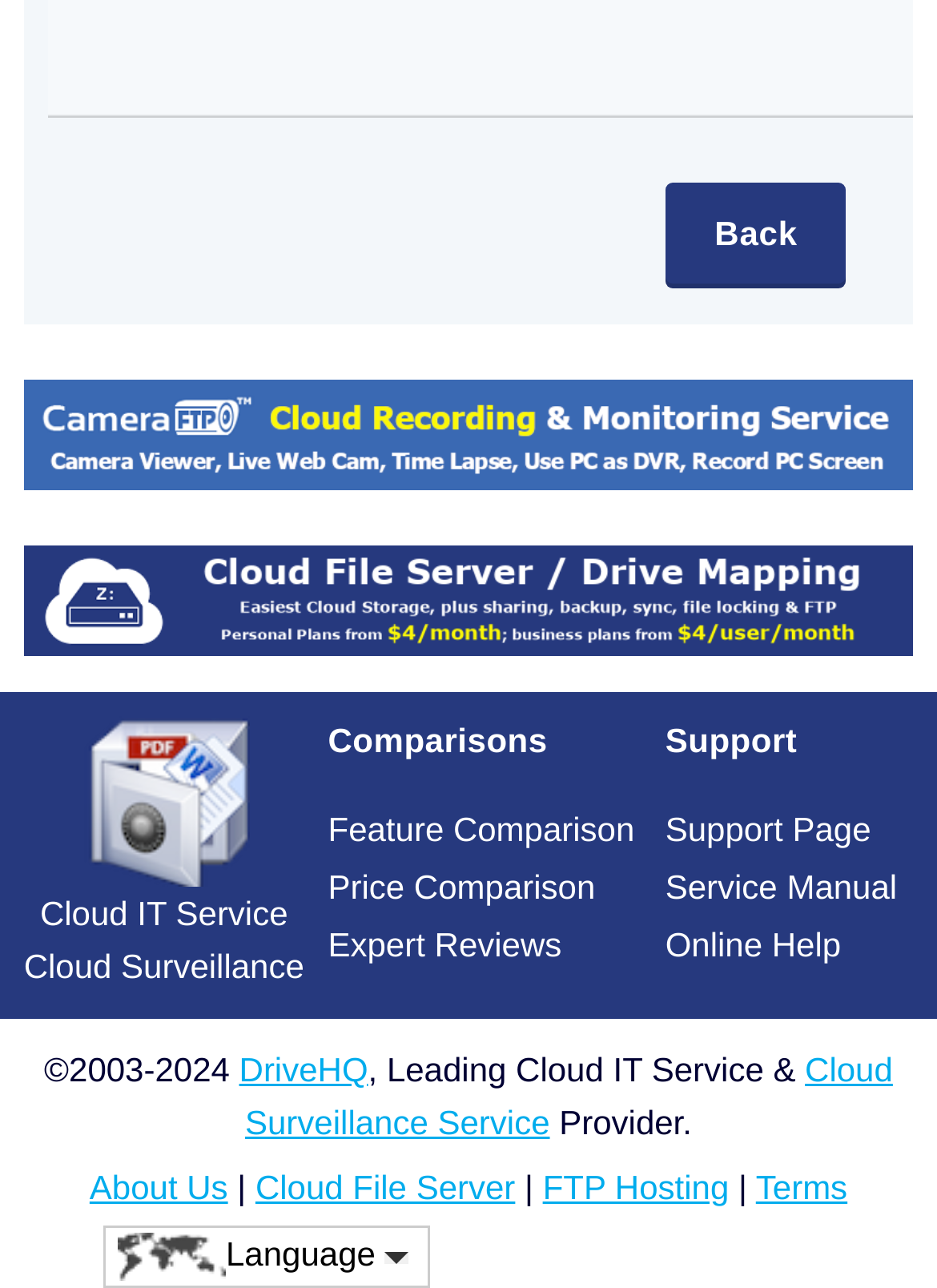Respond to the question below with a single word or phrase:
How many links are there in the footer section?

9